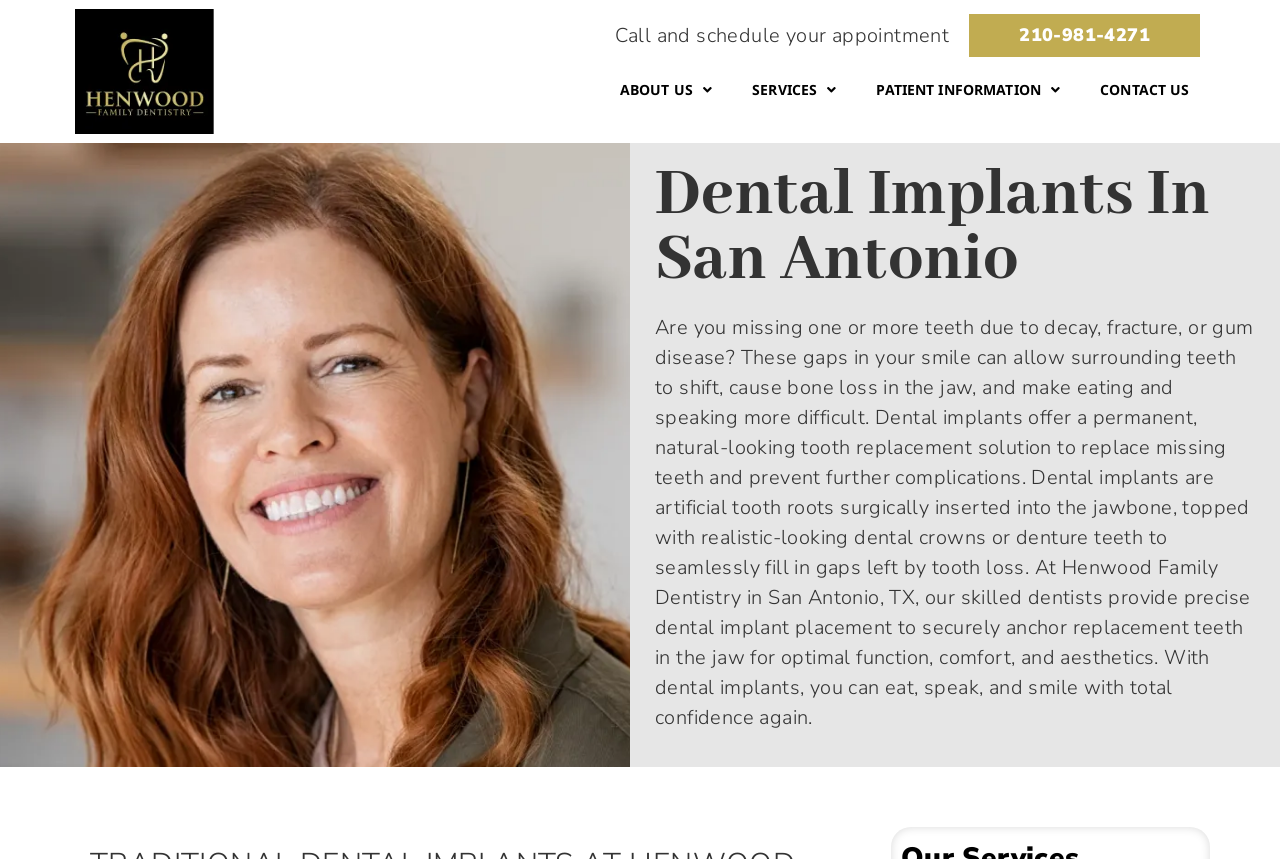Use a single word or phrase to respond to the question:
What is the name of the dentistry practice?

Henwood Family Dentistry